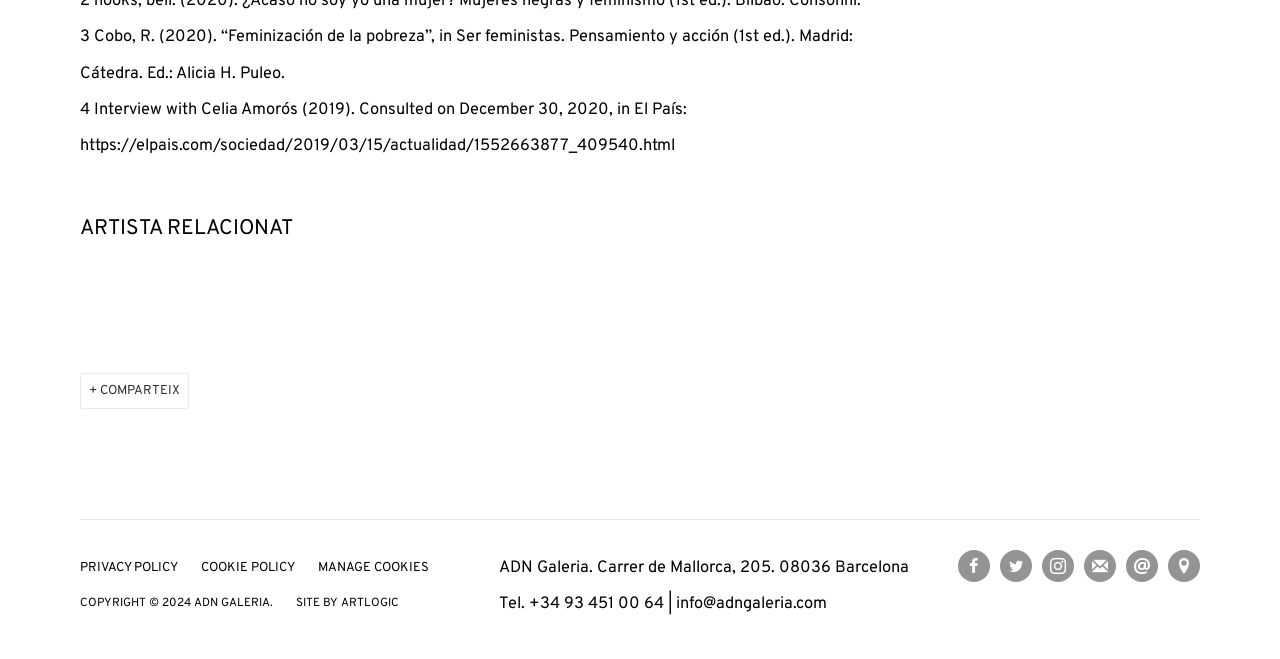What is the name of the artist mentioned?
Use the information from the screenshot to give a comprehensive response to the question.

The webpage mentions an artist named María María Acha-Kutscher, which is evident from the link and heading with her name.